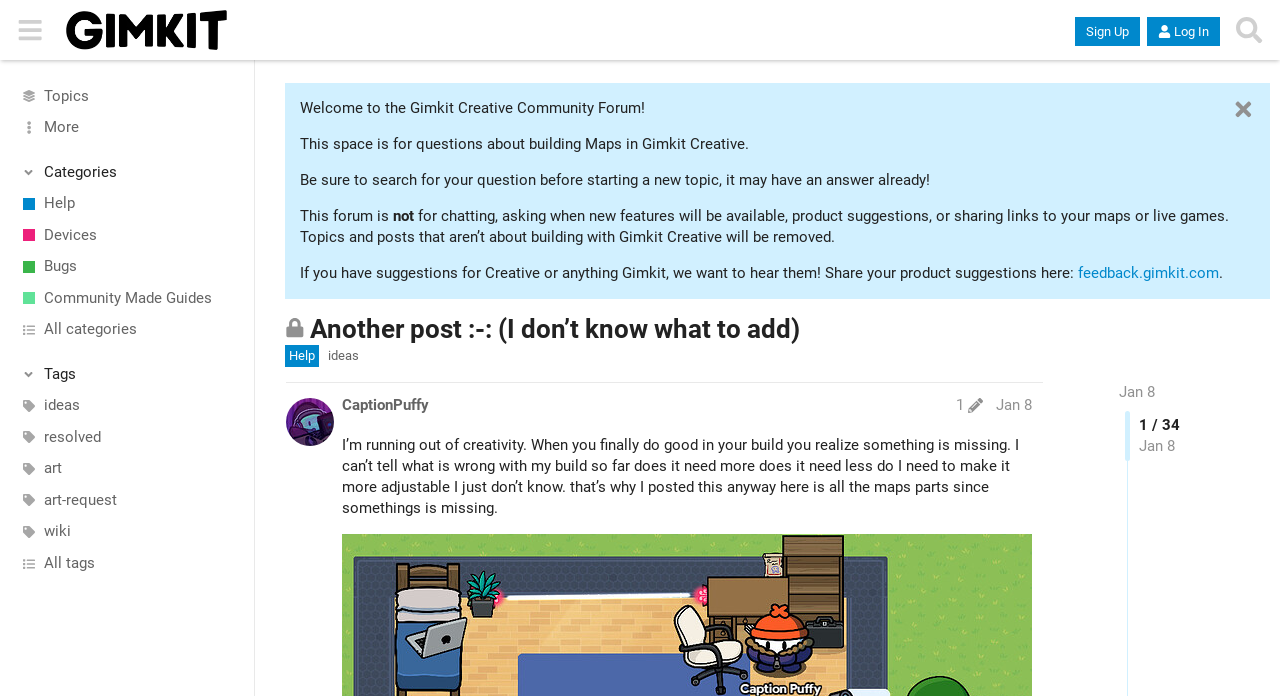Point out the bounding box coordinates of the section to click in order to follow this instruction: "Search for topics".

[0.959, 0.012, 0.992, 0.074]